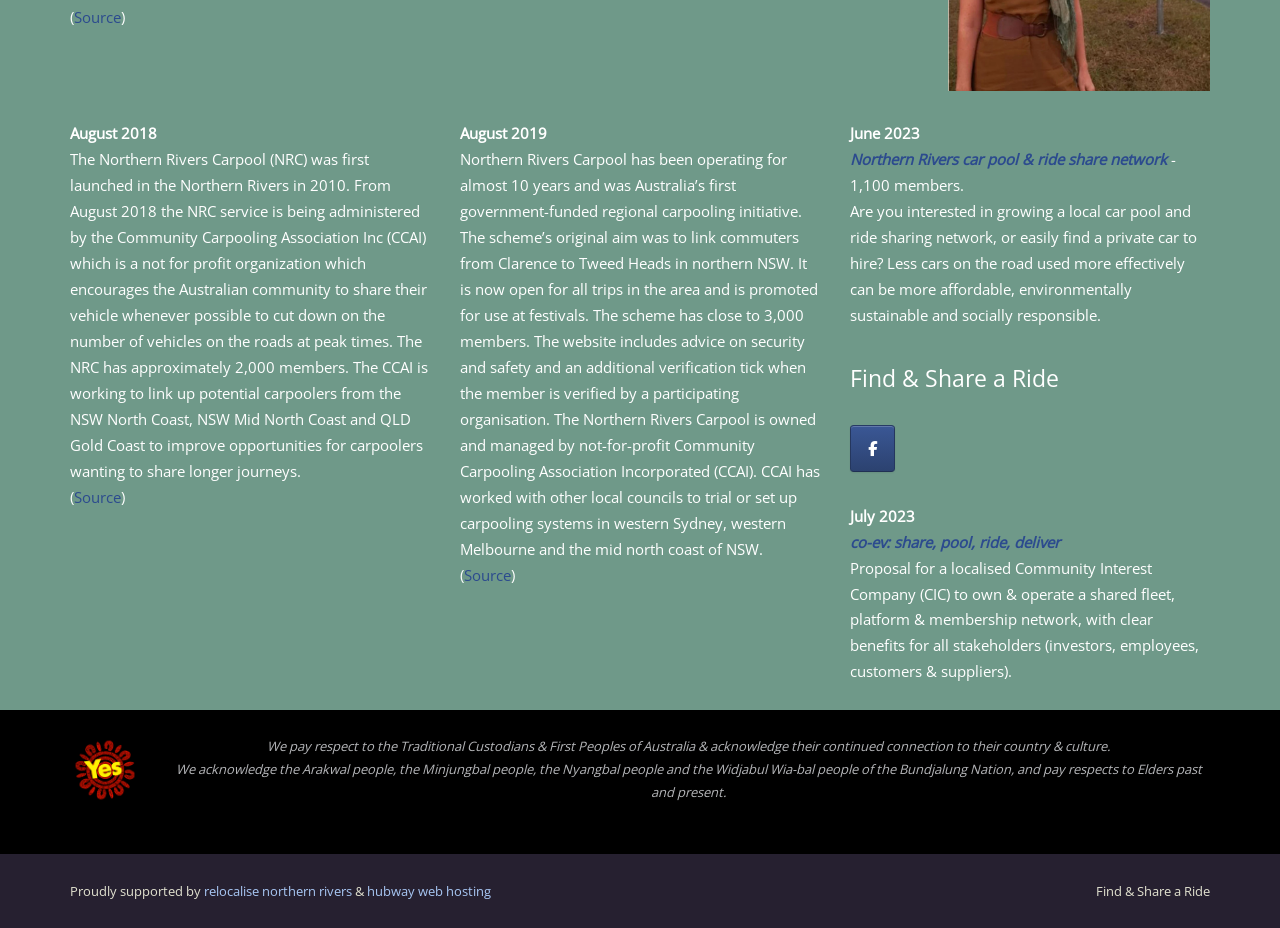Please specify the bounding box coordinates for the clickable region that will help you carry out the instruction: "Click on the Startseite link".

None